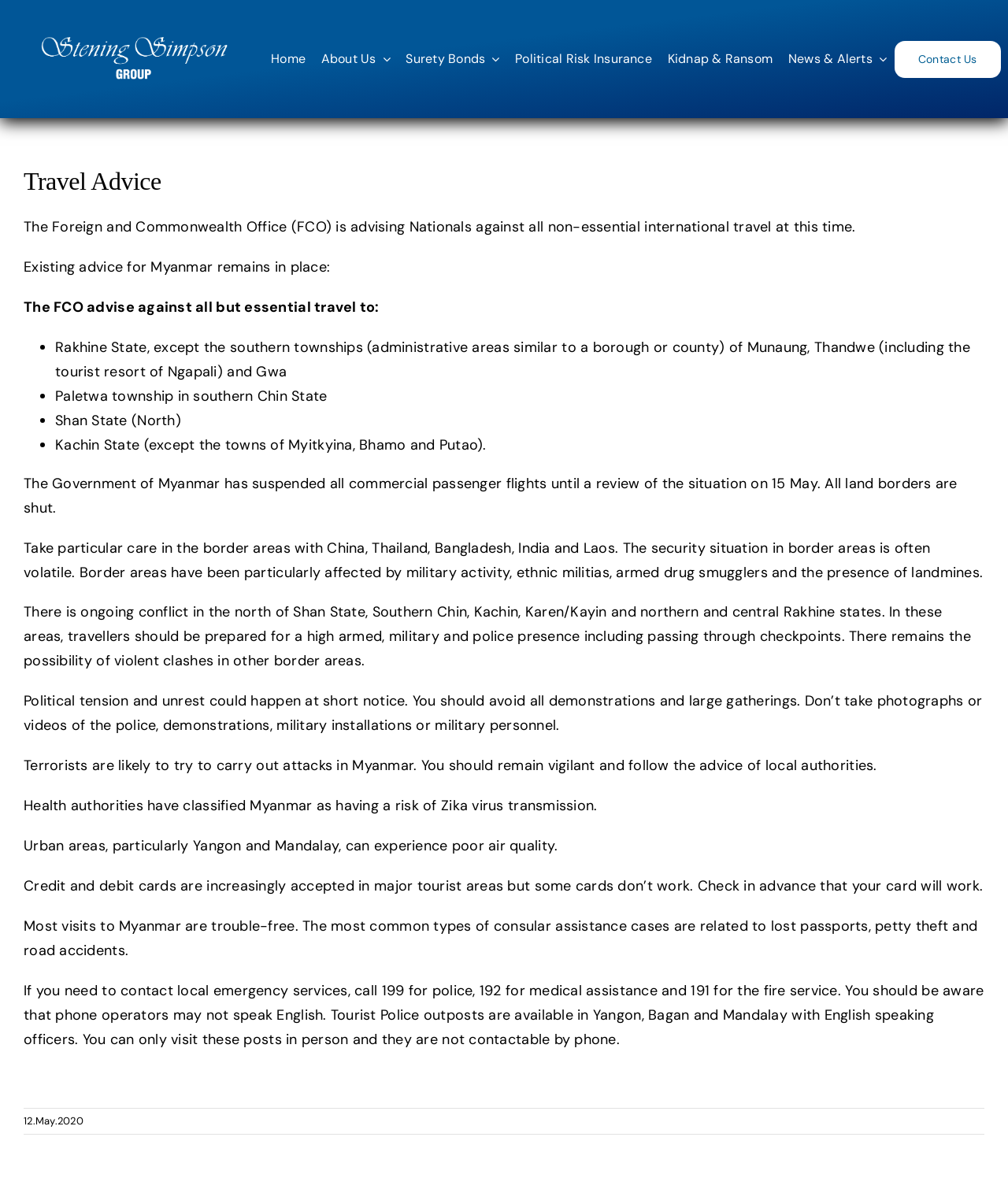What is the recommended action for demonstrations and large gatherings?
Please respond to the question with a detailed and well-explained answer.

The webpage advises travelers to avoid all demonstrations and large gatherings, as political tension and unrest could happen at short notice, and it's better to stay safe by avoiding such situations.